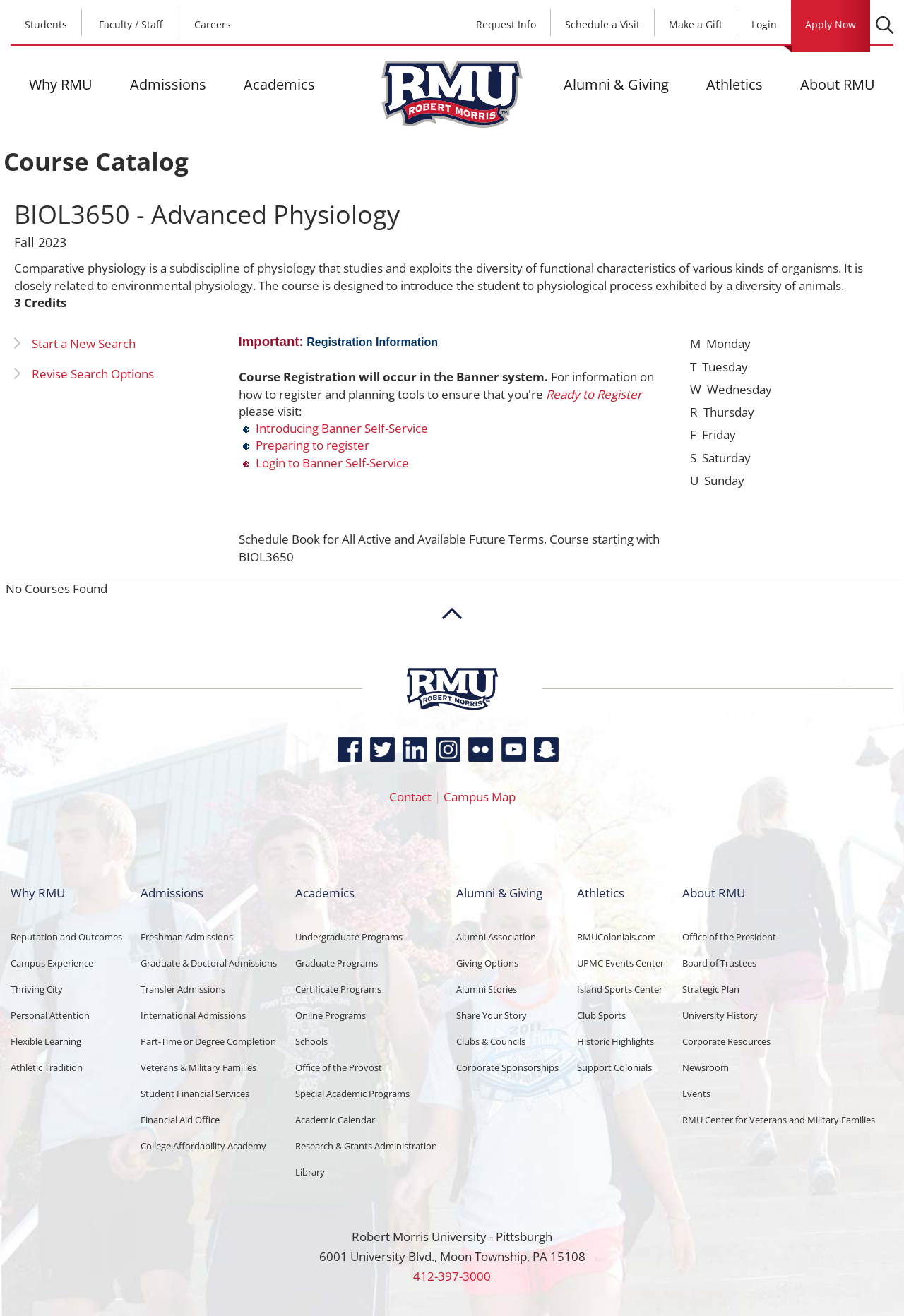Please extract and provide the main headline of the webpage.

BIOL3650 - Advanced Physiology